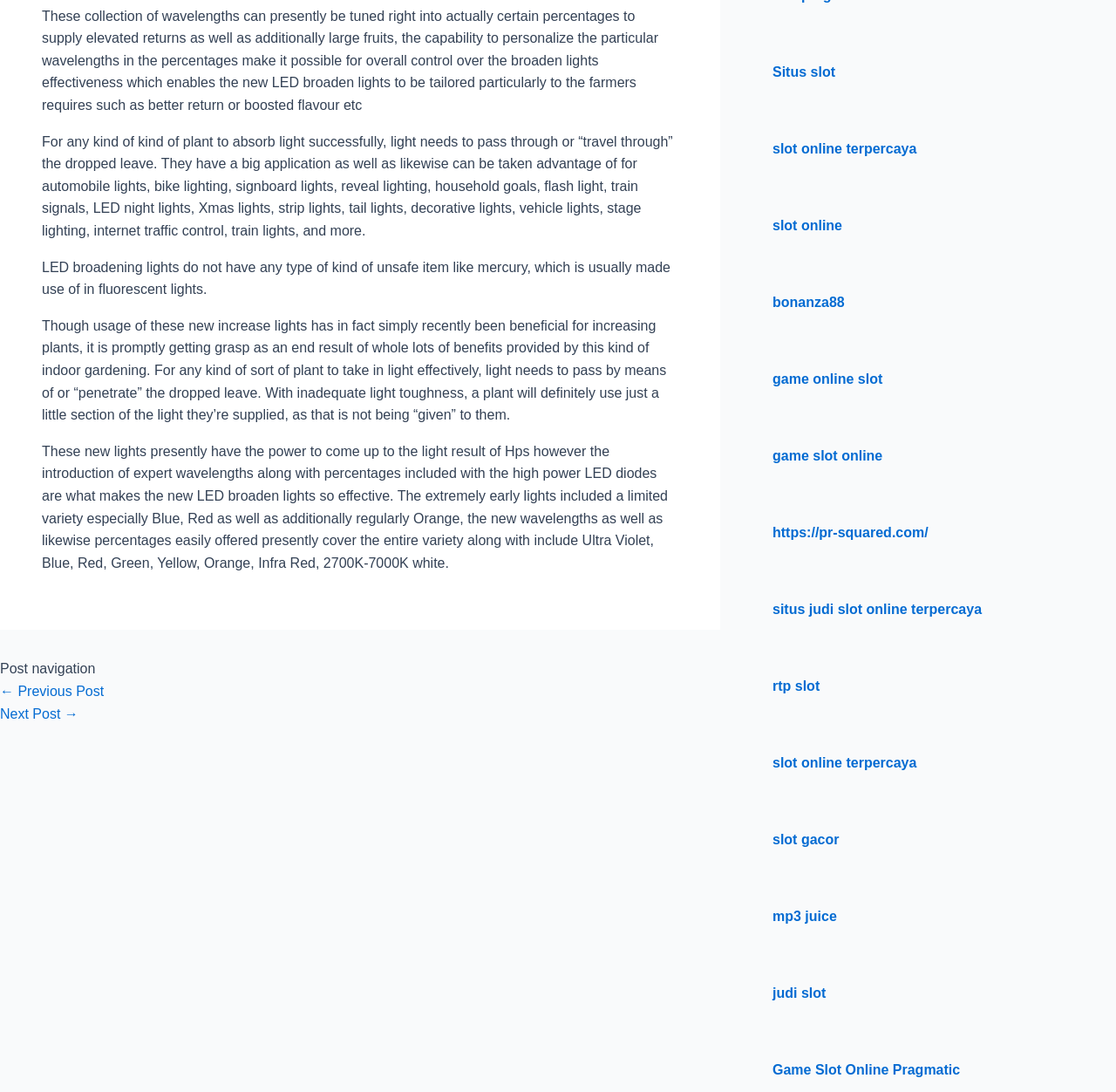Please identify the bounding box coordinates of the element I should click to complete this instruction: 'Go to 'slot online terpercaya''. The coordinates should be given as four float numbers between 0 and 1, like this: [left, top, right, bottom].

[0.692, 0.129, 0.821, 0.143]